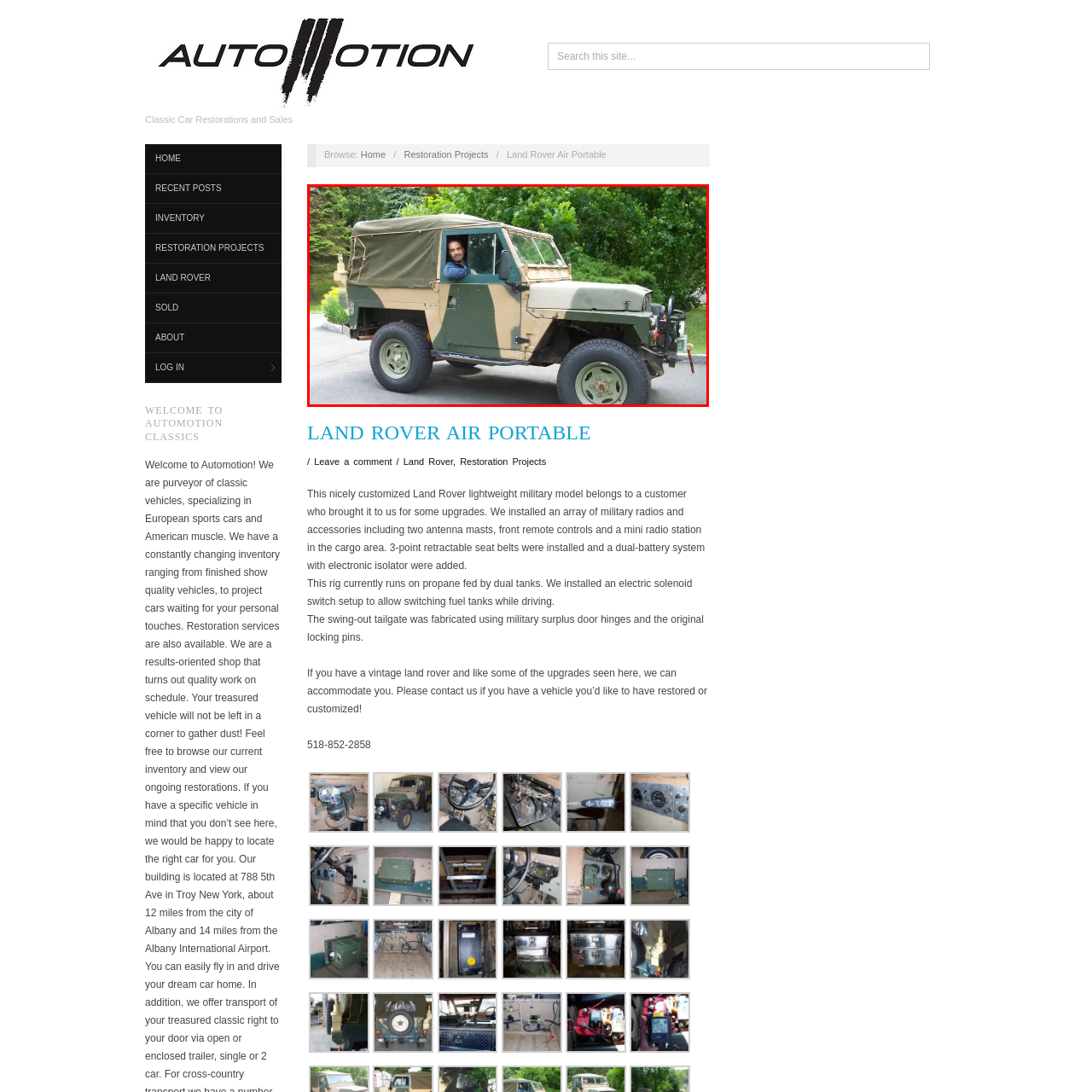Observe the highlighted image and answer the following: What is the color of the vehicle's paint job?

Camouflage